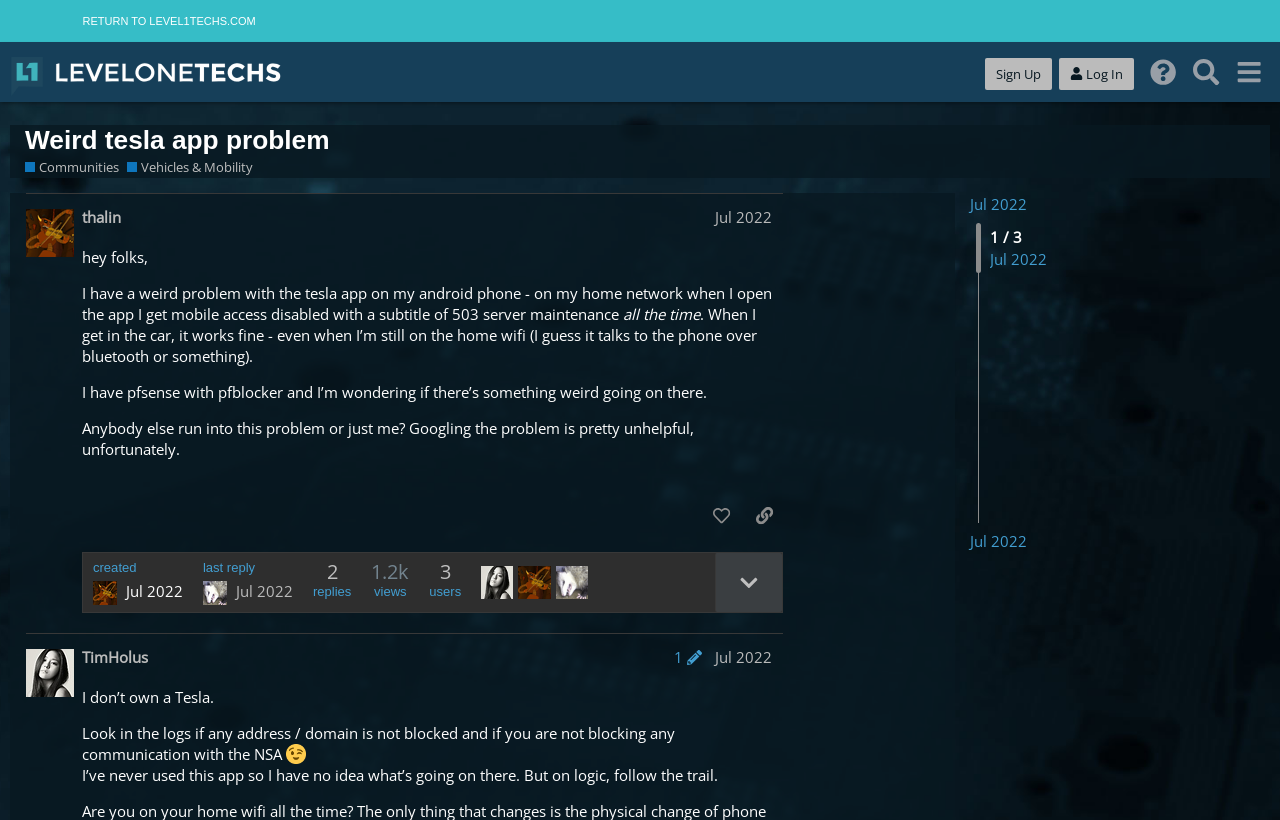Identify the bounding box coordinates of the clickable section necessary to follow the following instruction: "Sign Up". The coordinates should be presented as four float numbers from 0 to 1, i.e., [left, top, right, bottom].

[0.77, 0.07, 0.822, 0.109]